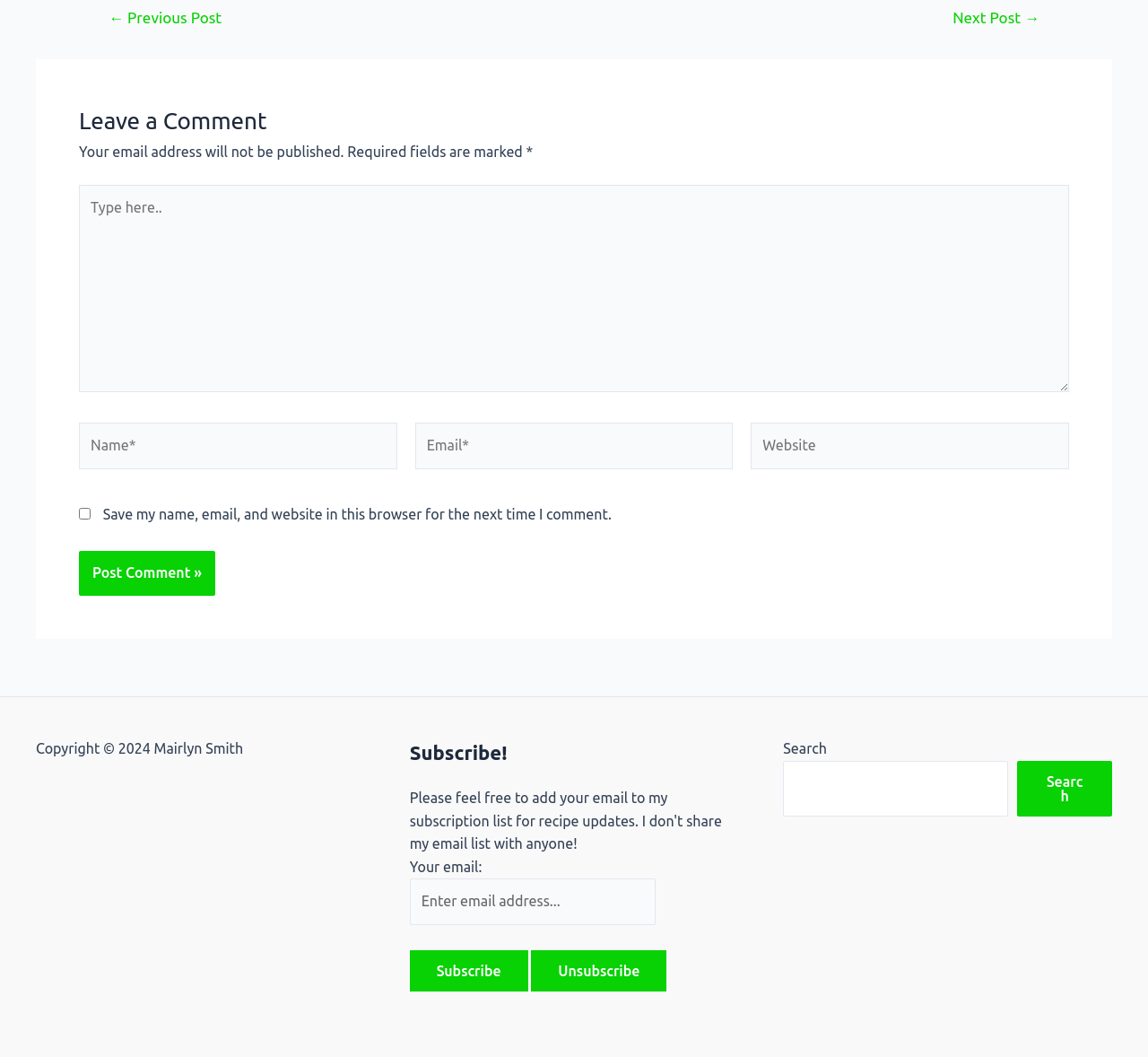Select the bounding box coordinates of the element I need to click to carry out the following instruction: "Subscribe with your email".

[0.357, 0.831, 0.571, 0.875]